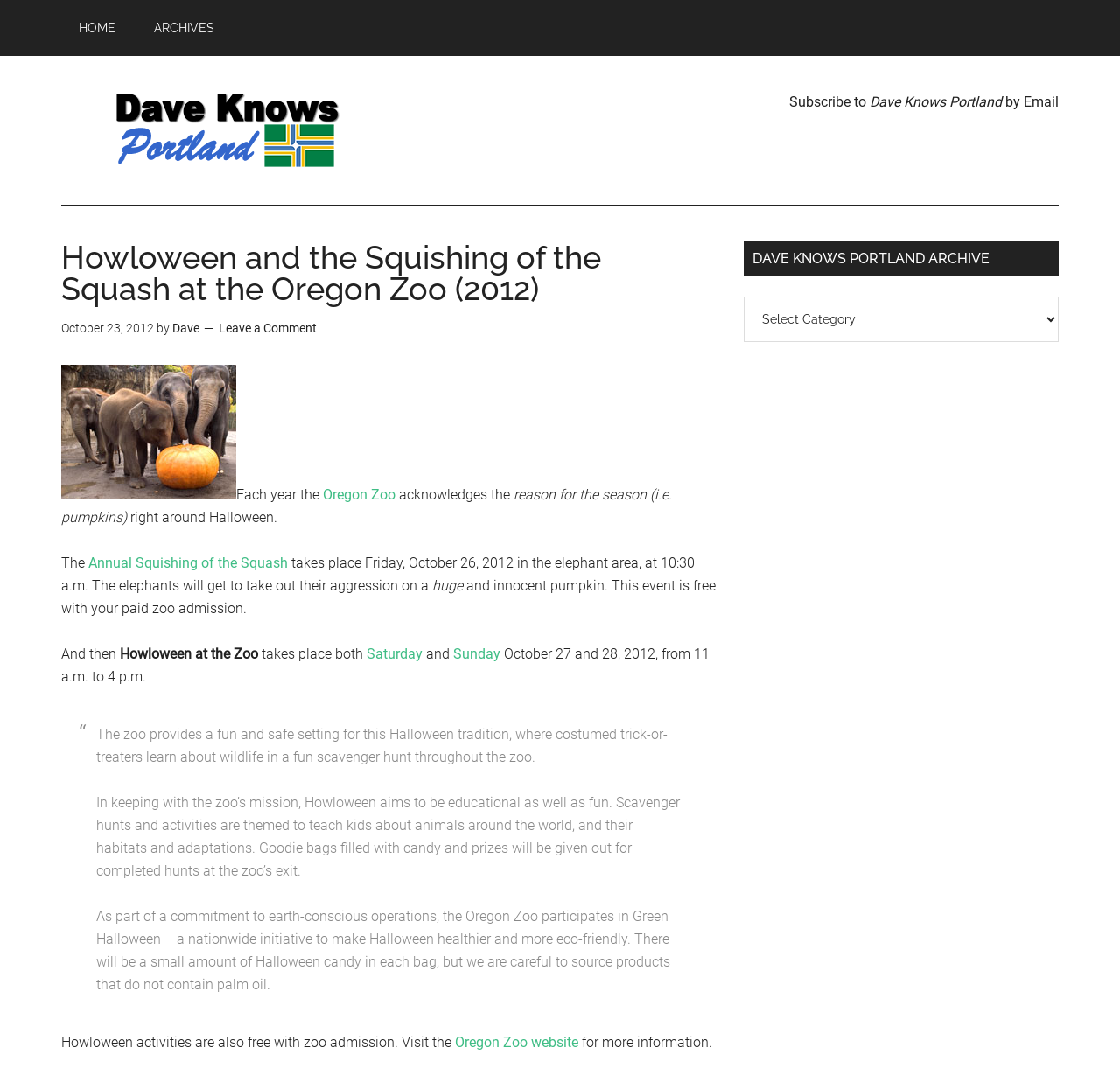What is the purpose of the Annual Squishing of the Squash?
Answer with a single word or phrase, using the screenshot for reference.

Elephants take out aggression